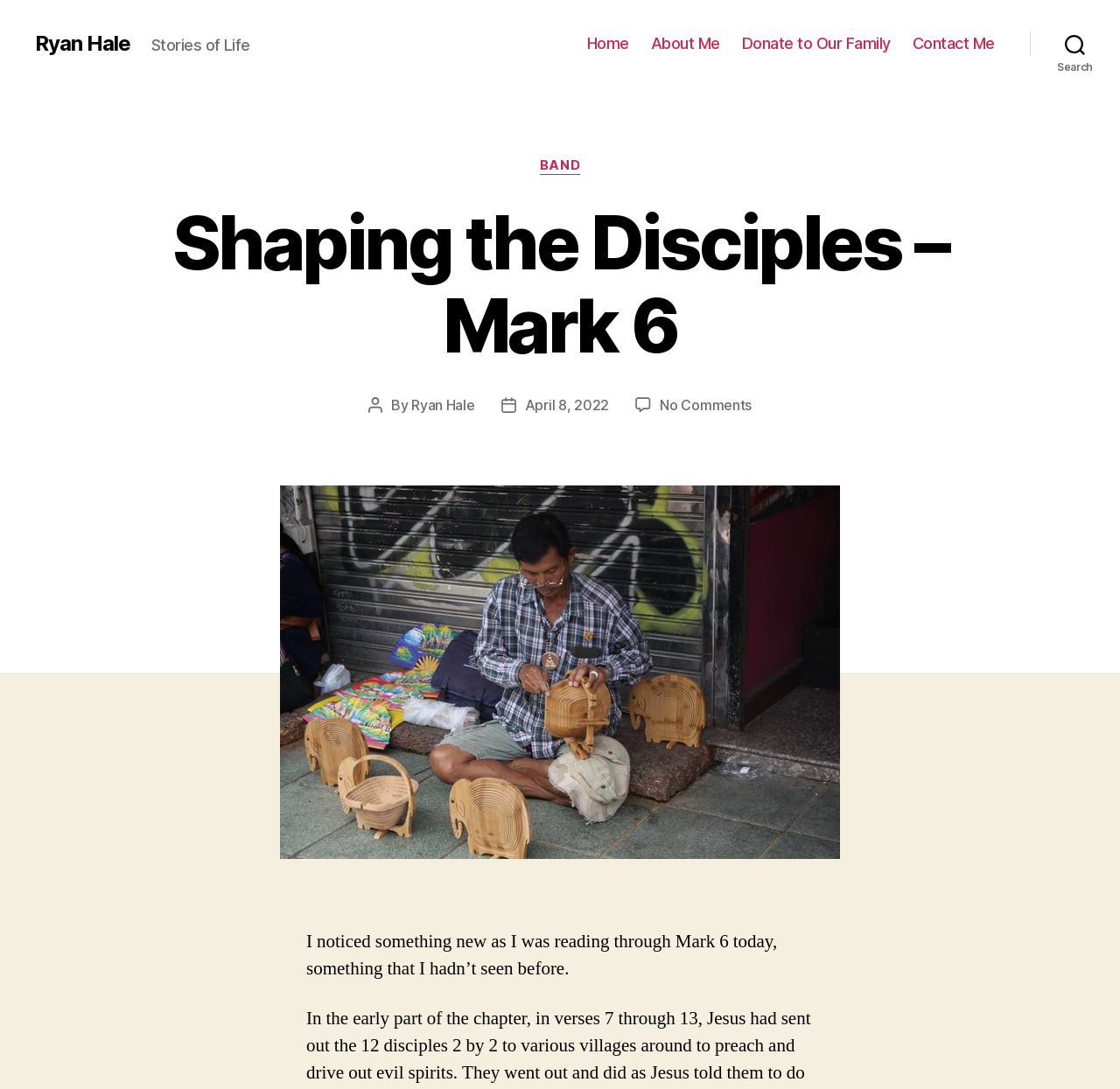Find the UI element described as: "Contact Me" and predict its bounding box coordinates. Ensure the coordinates are four float numbers between 0 and 1, [left, top, right, bottom].

[0.815, 0.031, 0.888, 0.049]